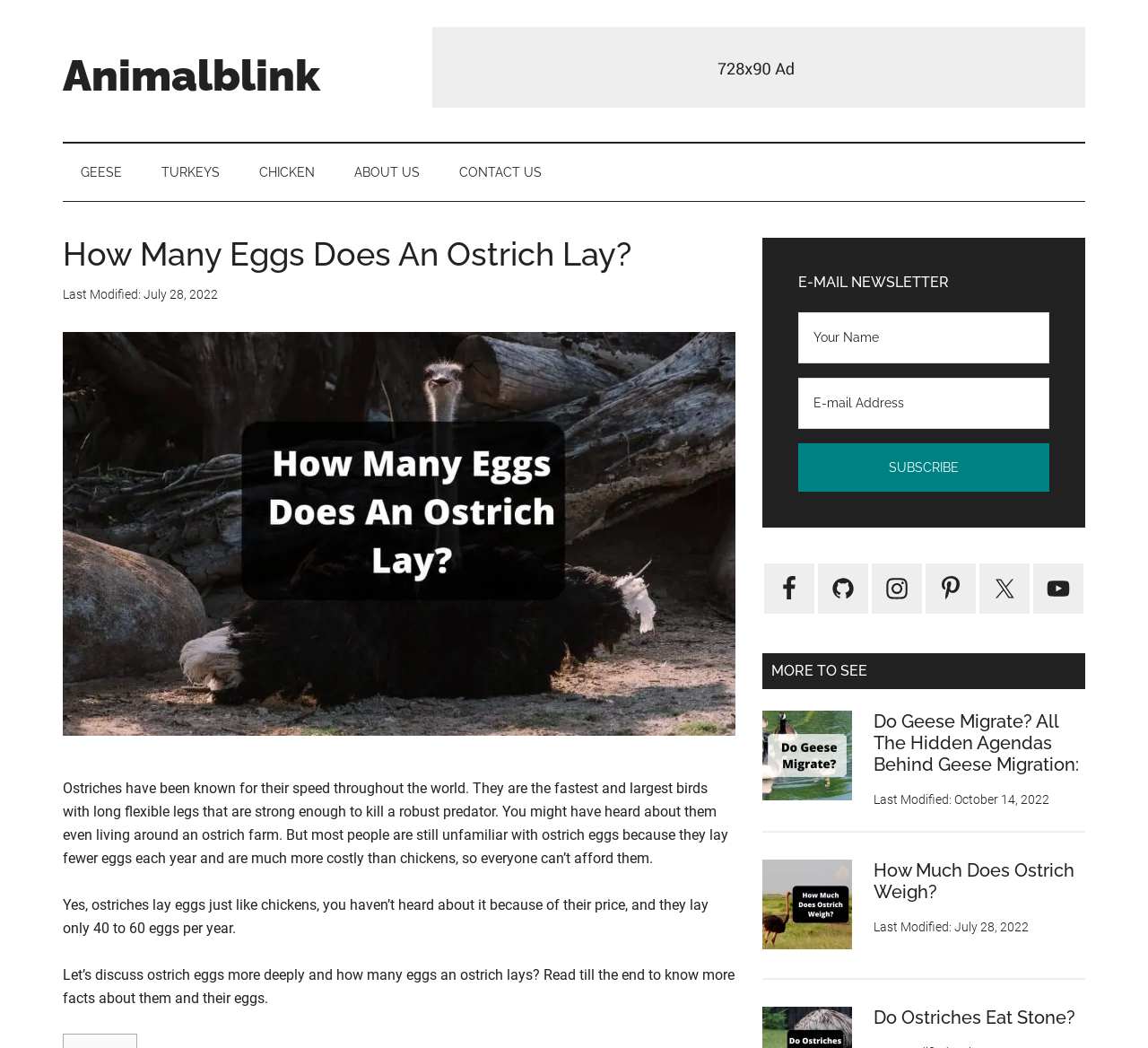Show the bounding box coordinates for the HTML element as described: "Facebook".

[0.666, 0.538, 0.709, 0.586]